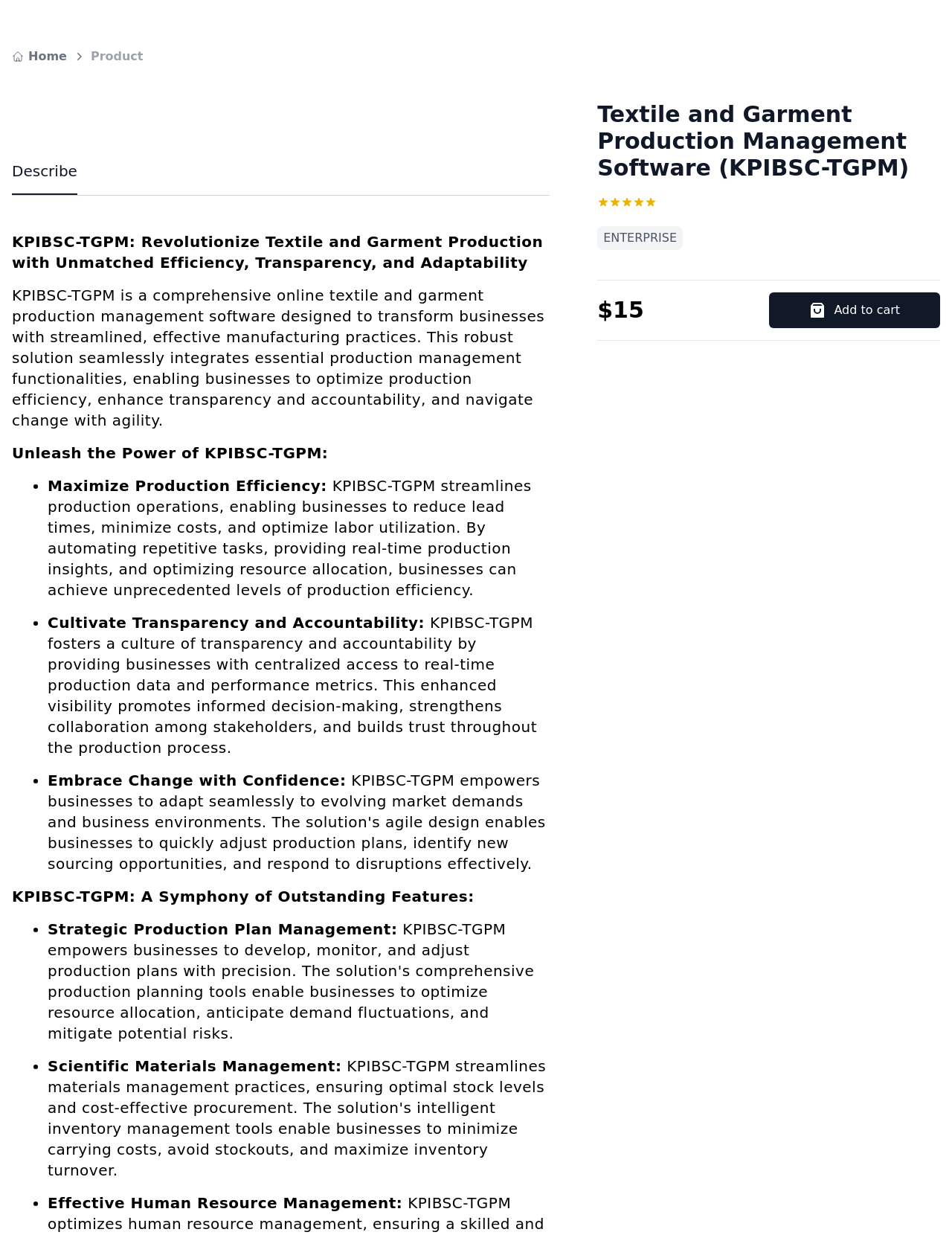Please locate the UI element described by "Add to cart" and provide its bounding box coordinates.

[0.807, 0.237, 0.988, 0.266]